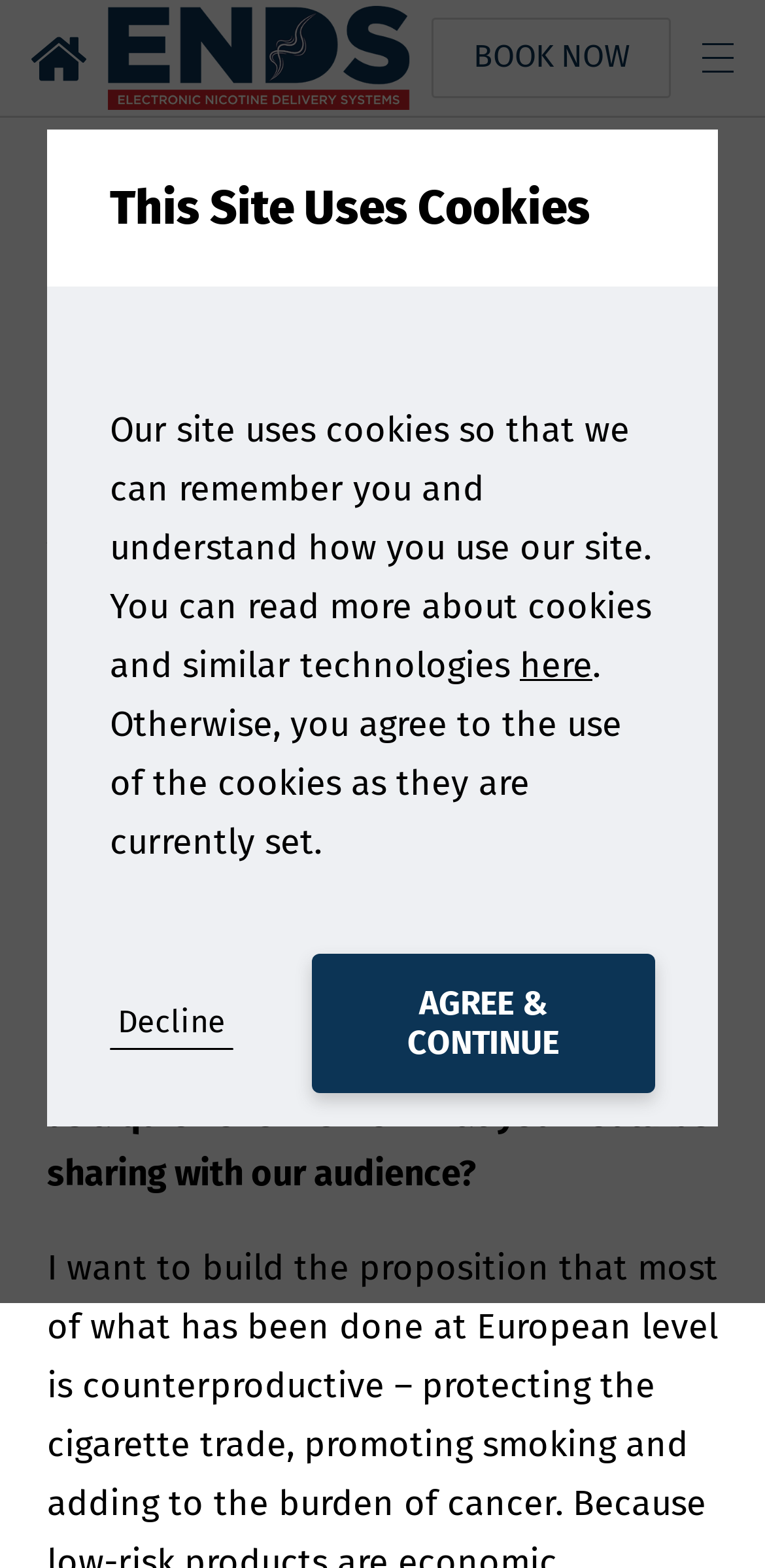Determine the bounding box coordinates for the HTML element mentioned in the following description: "BOOK NOW". The coordinates should be a list of four floats ranging from 0 to 1, represented as [left, top, right, bottom].

[0.565, 0.012, 0.877, 0.062]